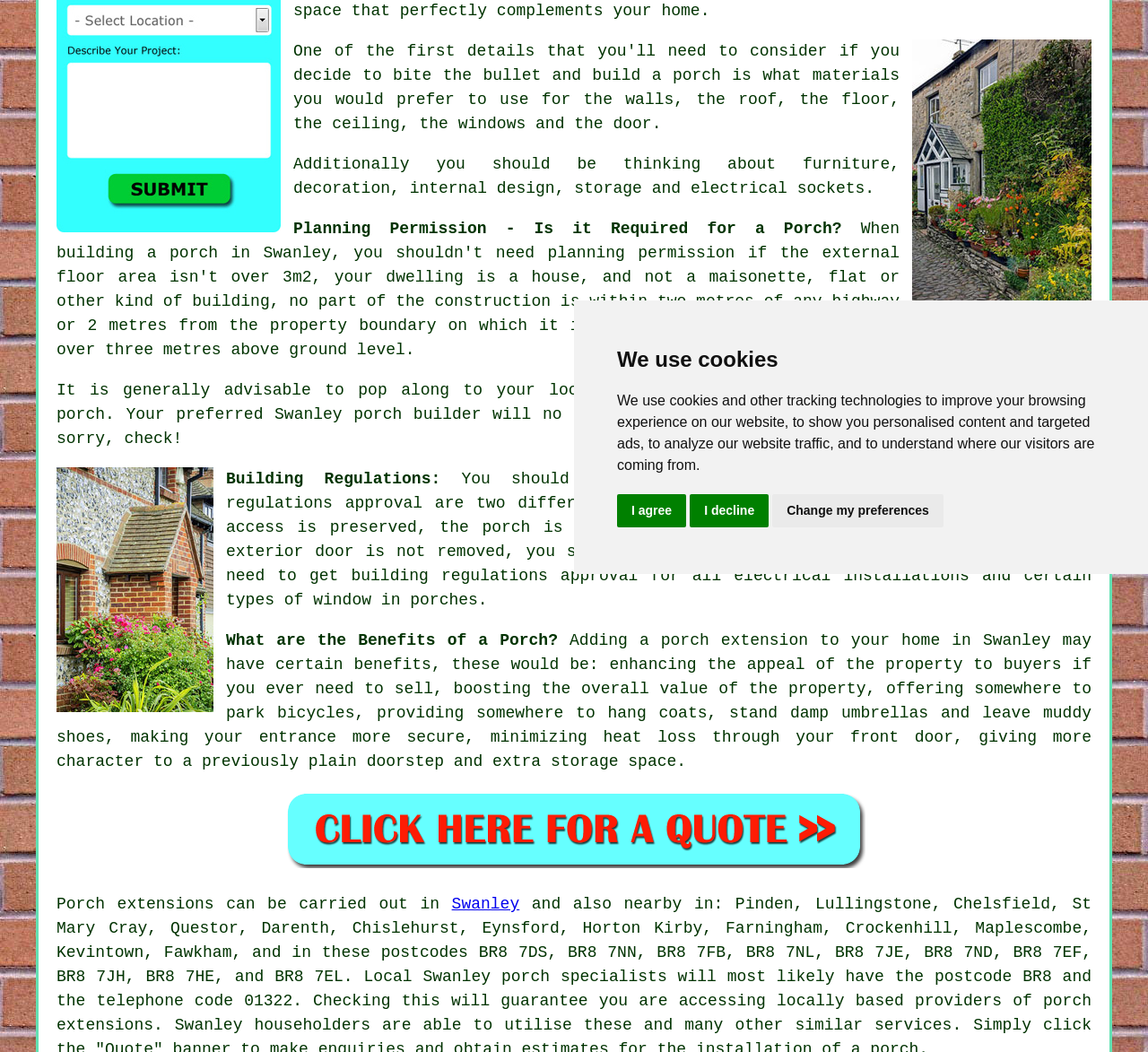Please specify the bounding box coordinates in the format (top-left x, top-left y, bottom-right x, bottom-right y), with all values as floating point numbers between 0 and 1. Identify the bounding box of the UI element described by: I agree

[0.538, 0.47, 0.598, 0.501]